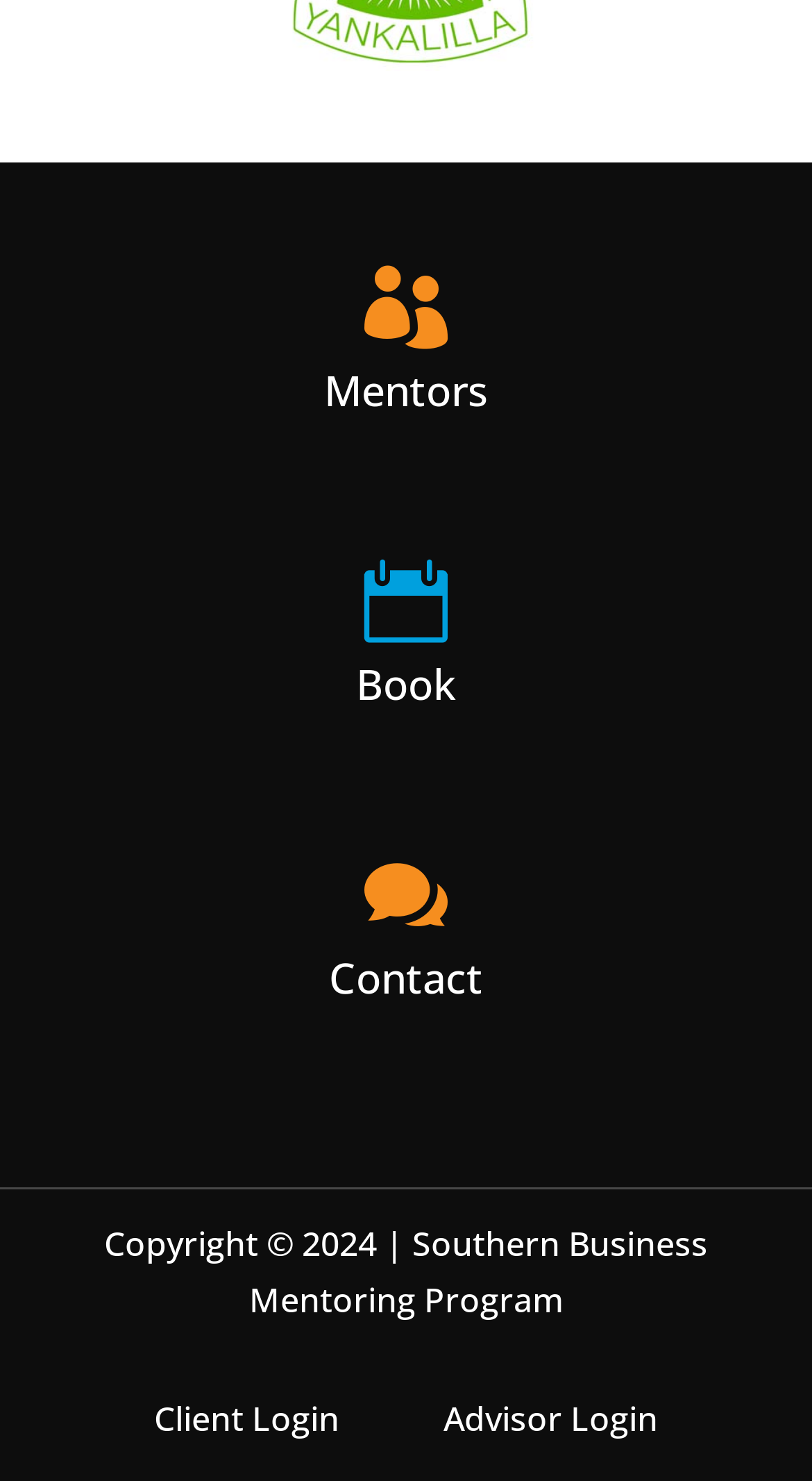Please provide the bounding box coordinates for the element that needs to be clicked to perform the instruction: "click on Mentors". The coordinates must consist of four float numbers between 0 and 1, formatted as [left, top, right, bottom].

[0.399, 0.244, 0.601, 0.282]